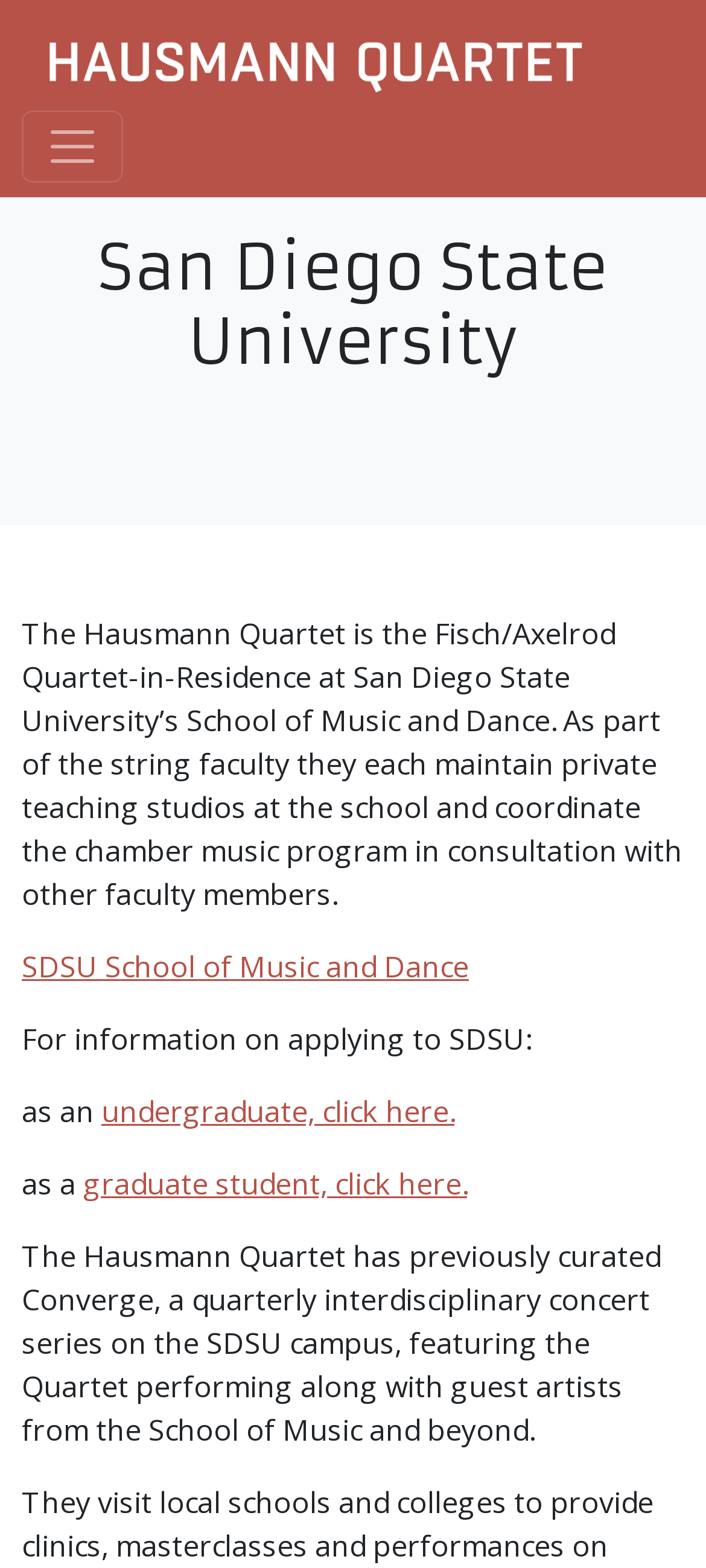What is the name of the school where the Hausmann Quartet is based?
Answer the question with just one word or phrase using the image.

SDSU School of Music and Dance